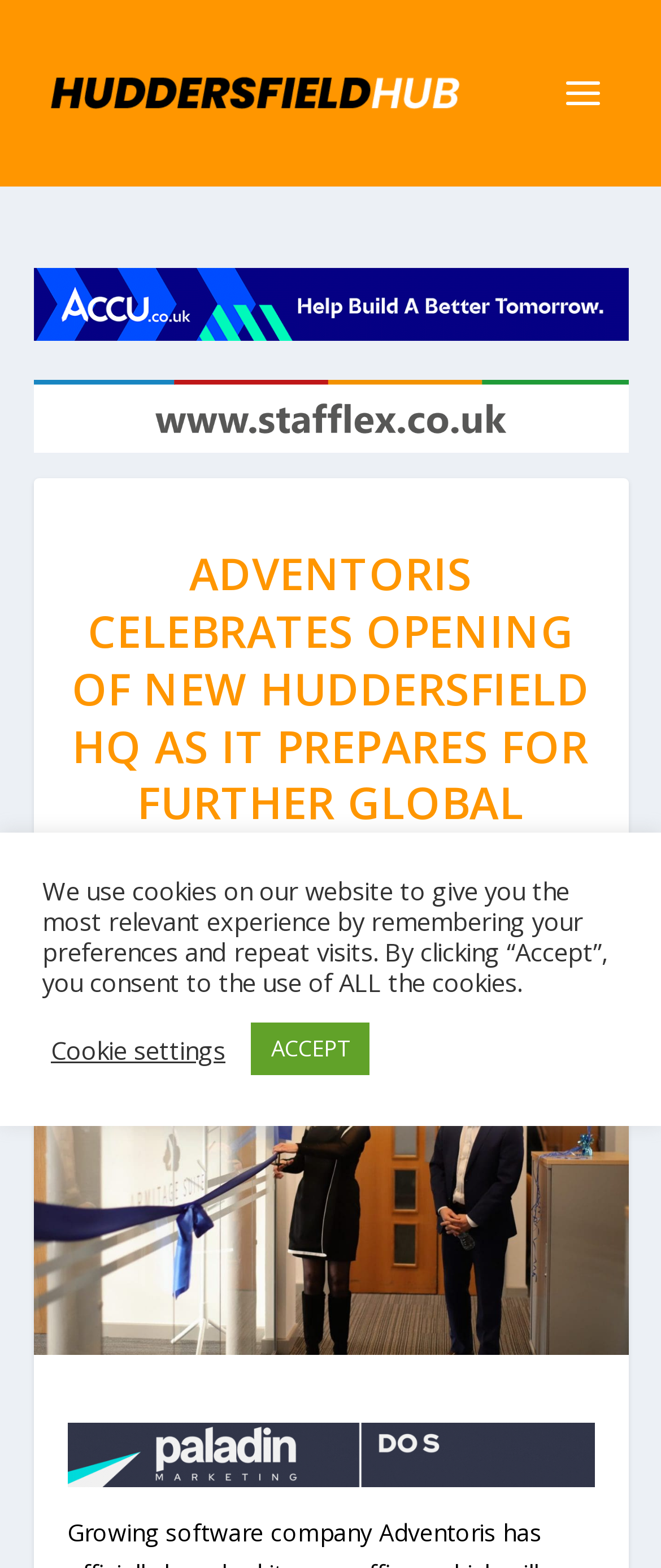How many comments does the article have?
Based on the visual, give a brief answer using one word or a short phrase.

0